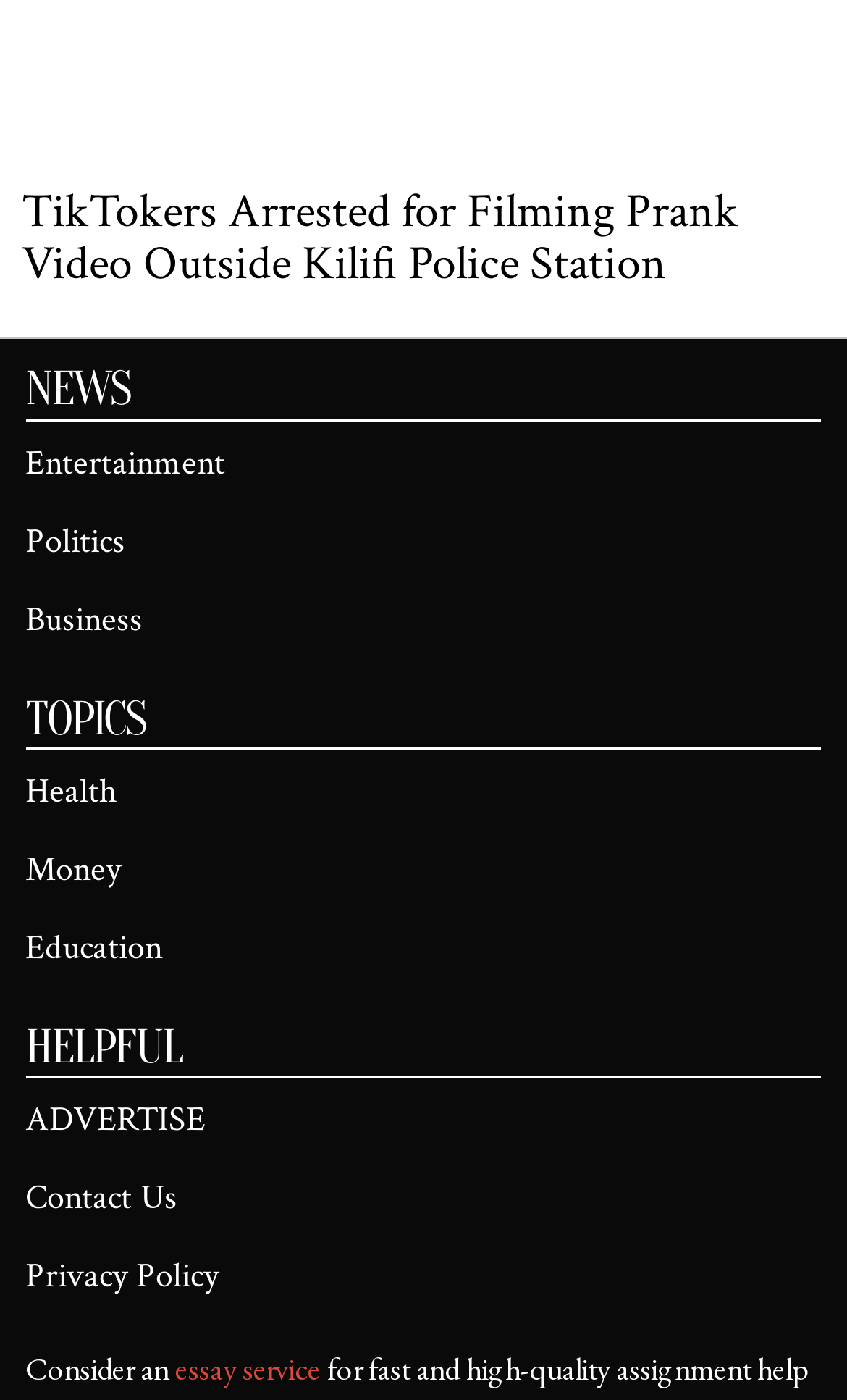Determine the coordinates of the bounding box for the clickable area needed to execute this instruction: "visit the contact us page".

[0.03, 0.84, 0.209, 0.873]